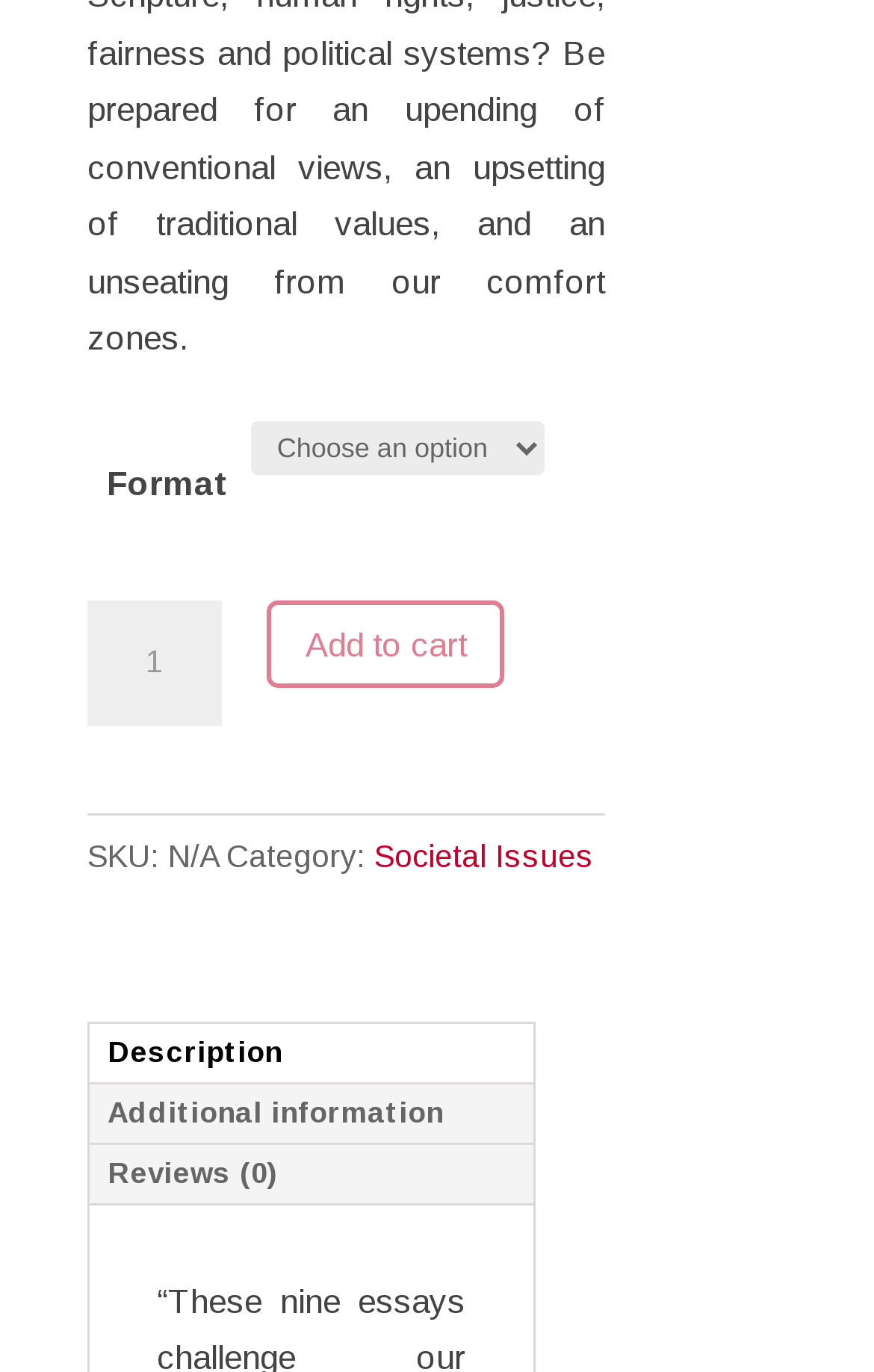Provide the bounding box coordinates for the UI element described in this sentence: "Contact Us". The coordinates should be four float values between 0 and 1, i.e., [left, top, right, bottom].

None